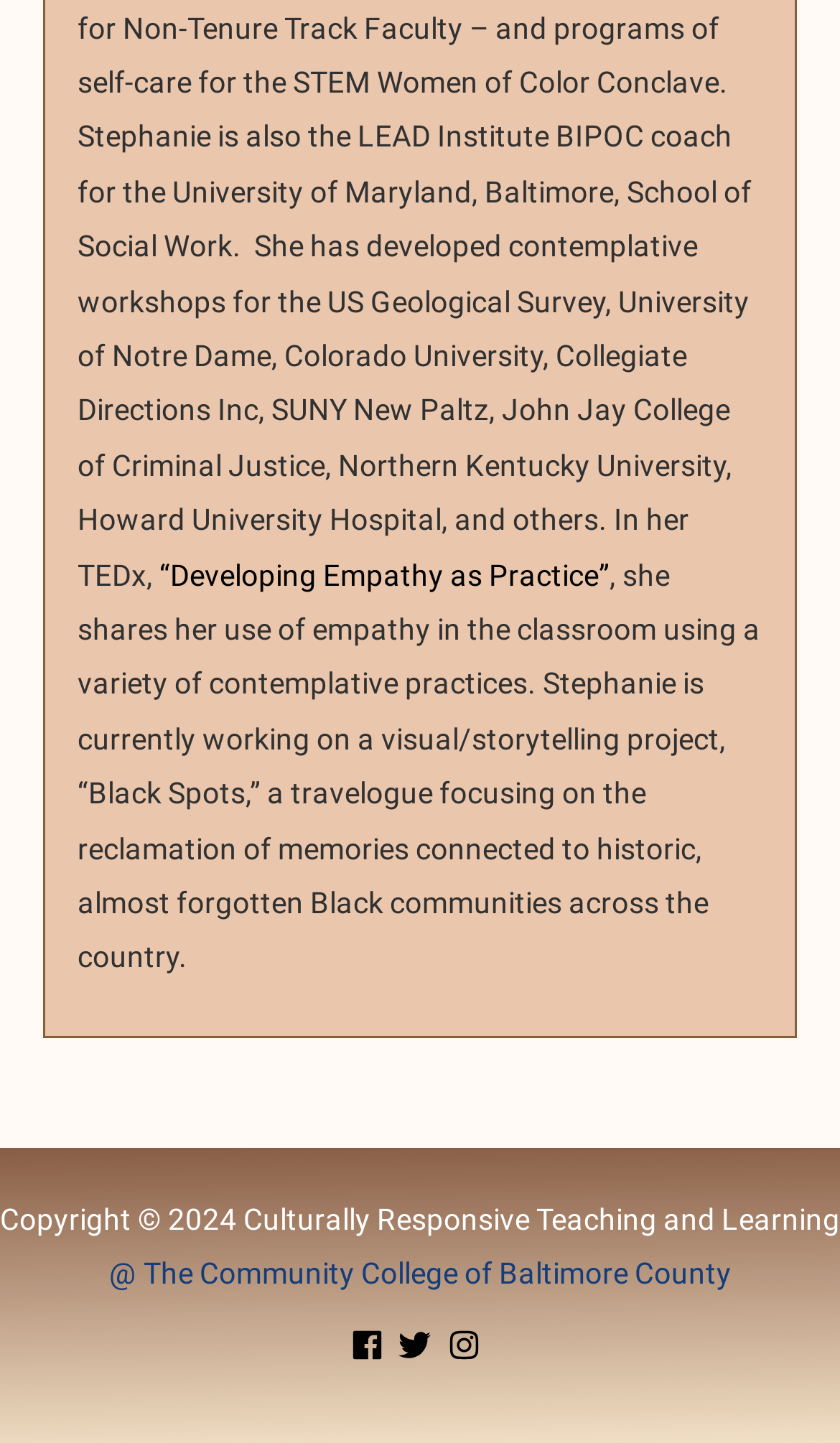What is the name of the project mentioned?
Based on the screenshot, answer the question with a single word or phrase.

Black Spots